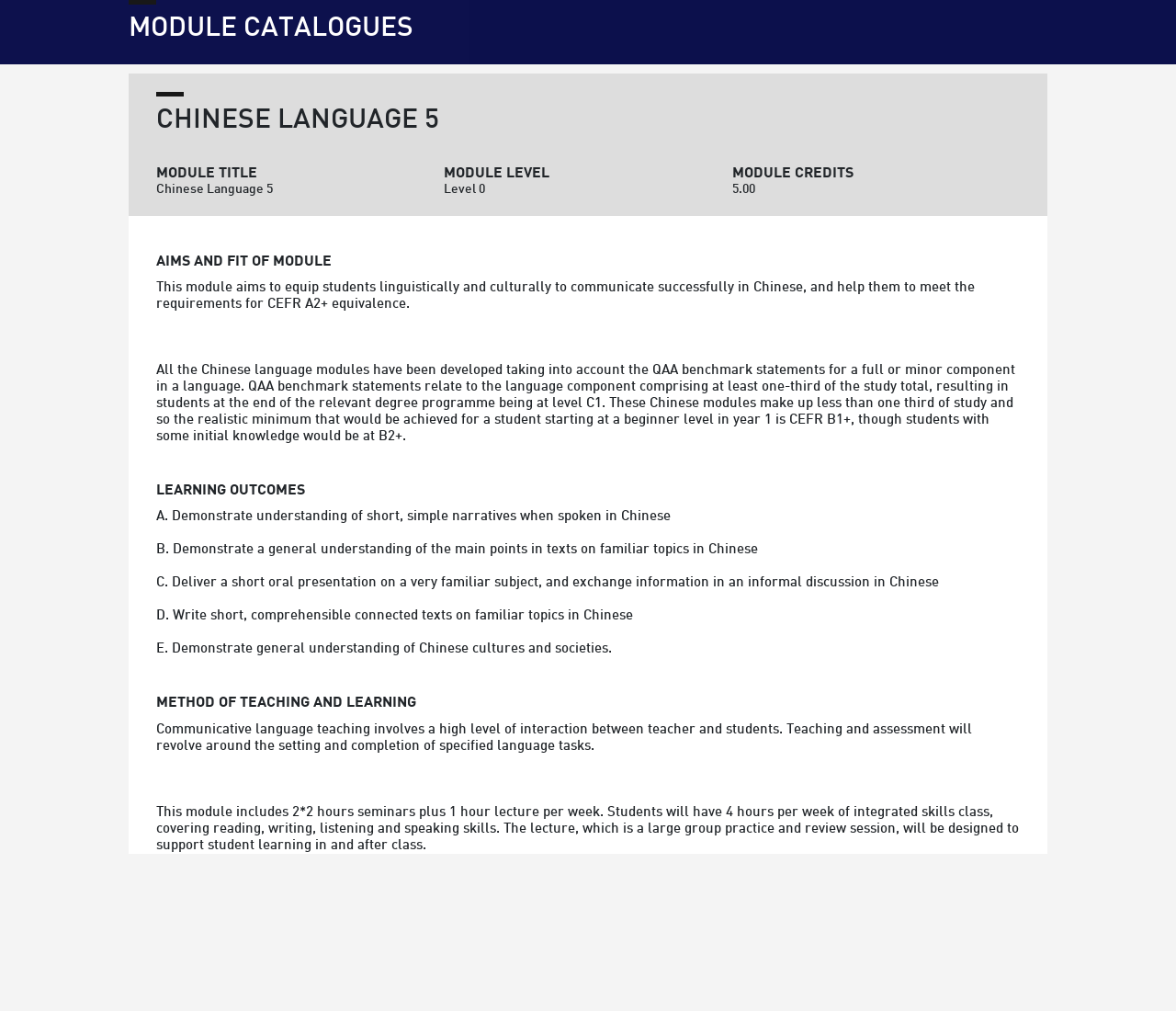Provide a one-word or brief phrase answer to the question:
What is the minimum CEFR level that can be achieved by students?

CEFR B1+